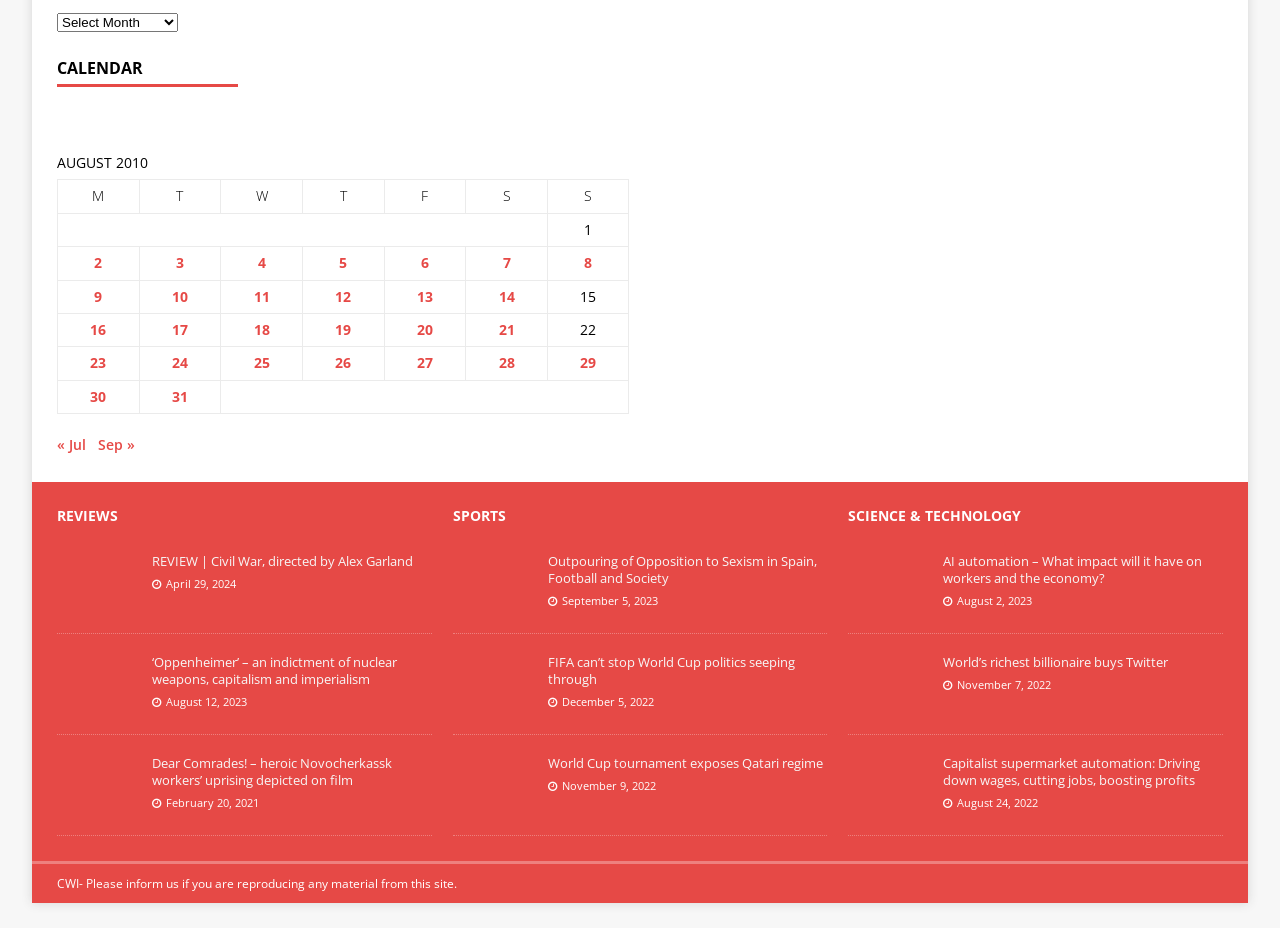Identify the bounding box of the UI element described as follows: "title="World’s richest billionaire buys Twitter"". Provide the coordinates as four float numbers in the range of 0 to 1 [left, top, right, bottom].

[0.663, 0.705, 0.725, 0.769]